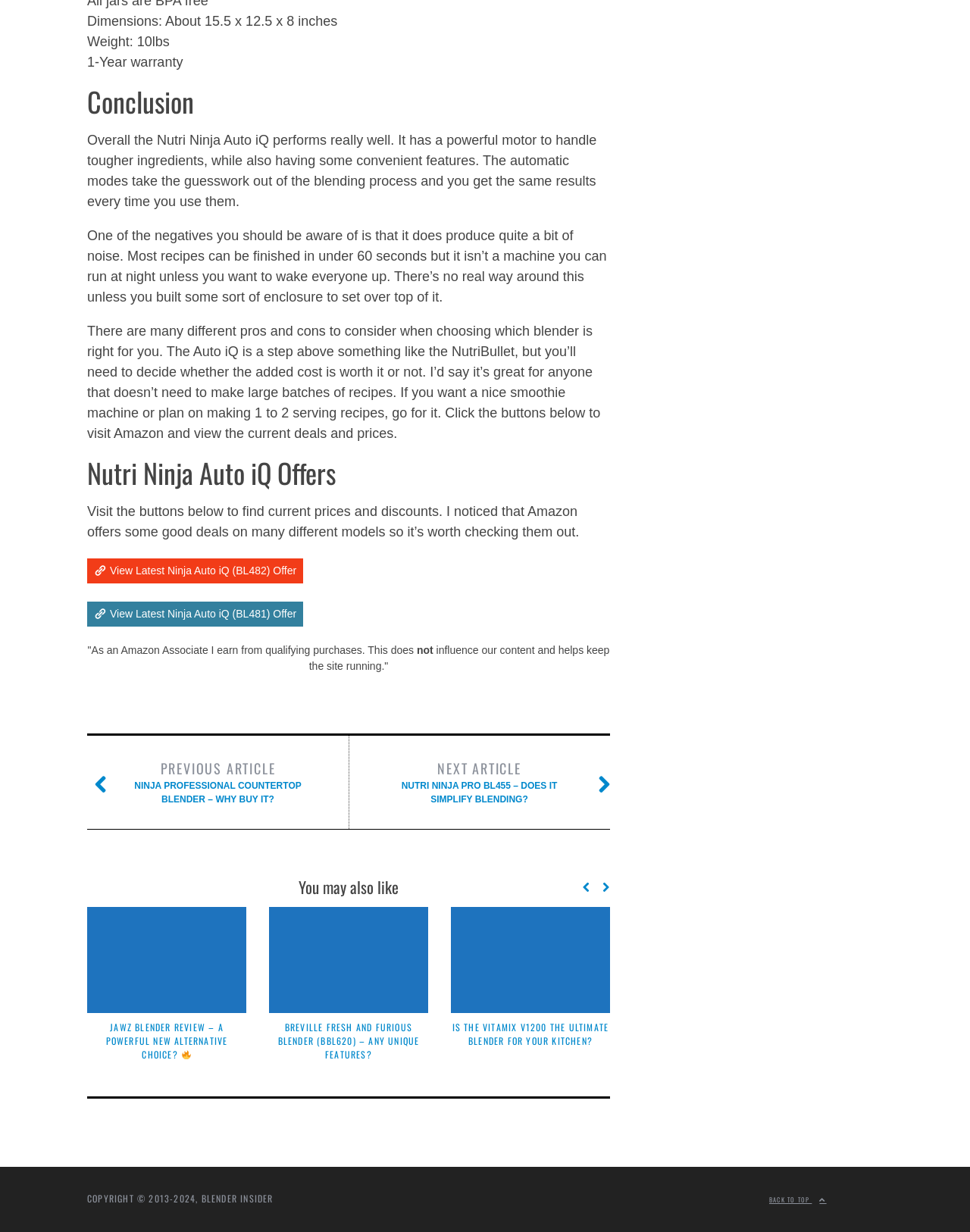Please mark the bounding box coordinates of the area that should be clicked to carry out the instruction: "Back to top".

[0.793, 0.97, 0.852, 0.977]